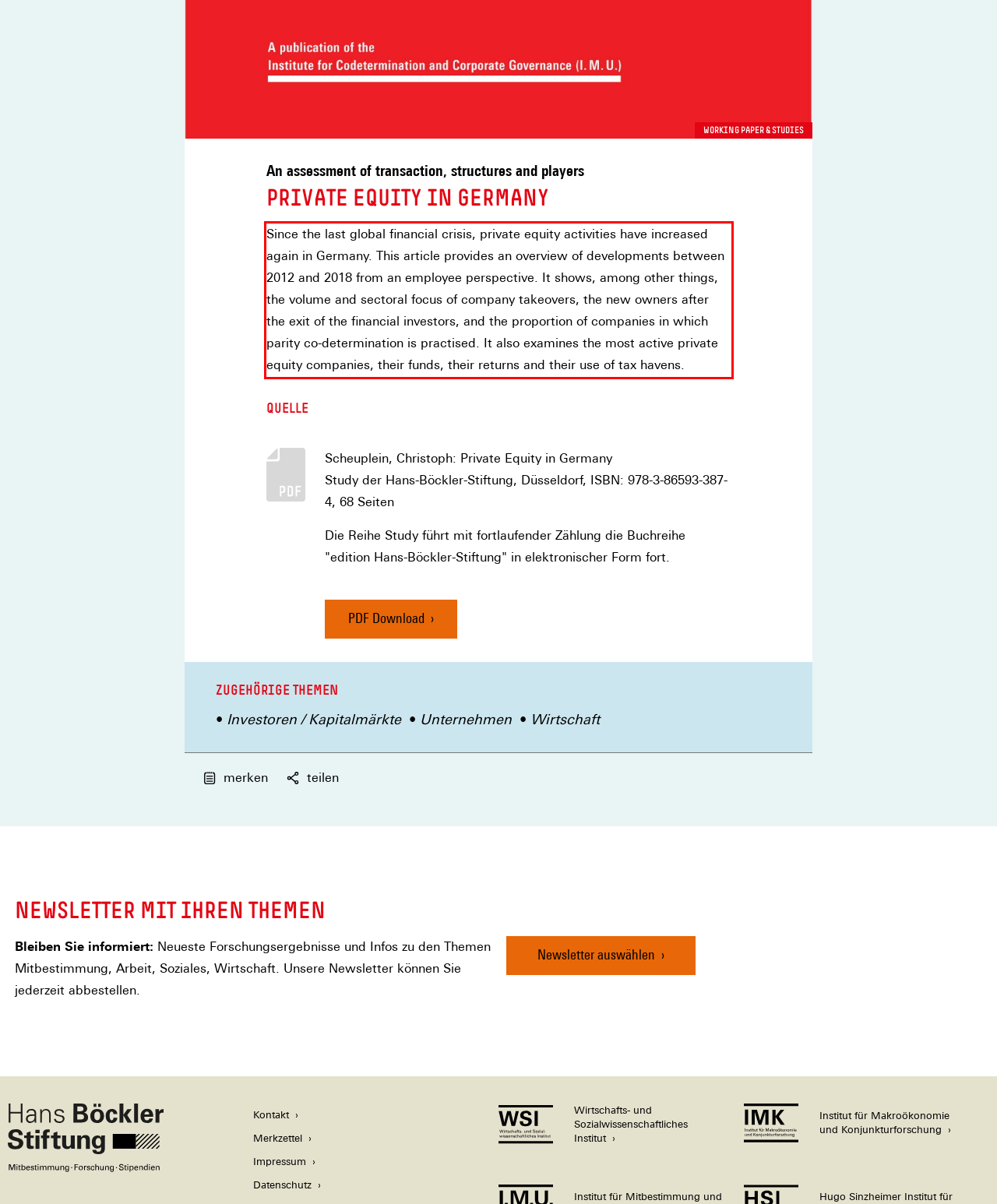Within the screenshot of the webpage, there is a red rectangle. Please recognize and generate the text content inside this red bounding box.

Since the last global financial crisis, private equity activities have increased again in Germany. This article provides an overview of developments between 2012 and 2018 from an employee perspective. It shows, among other things, the volume and sectoral focus of company takeovers, the new owners after the exit of the financial investors, and the proportion of companies in which parity co-determination is practised. It also examines the most active private equity companies, their funds, their returns and their use of tax havens.